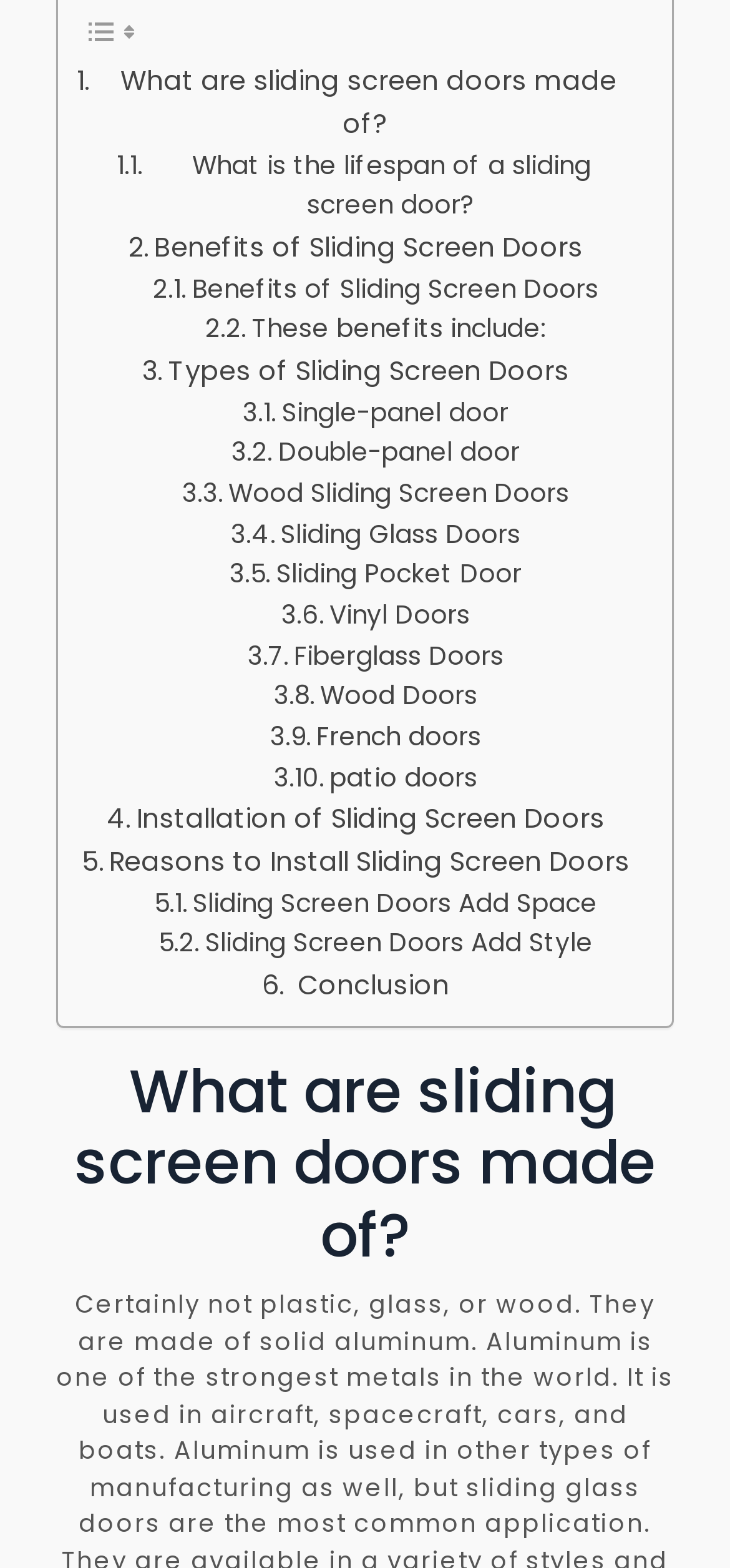What is the topic of the webpage?
Answer the question with a single word or phrase, referring to the image.

Sliding screen doors